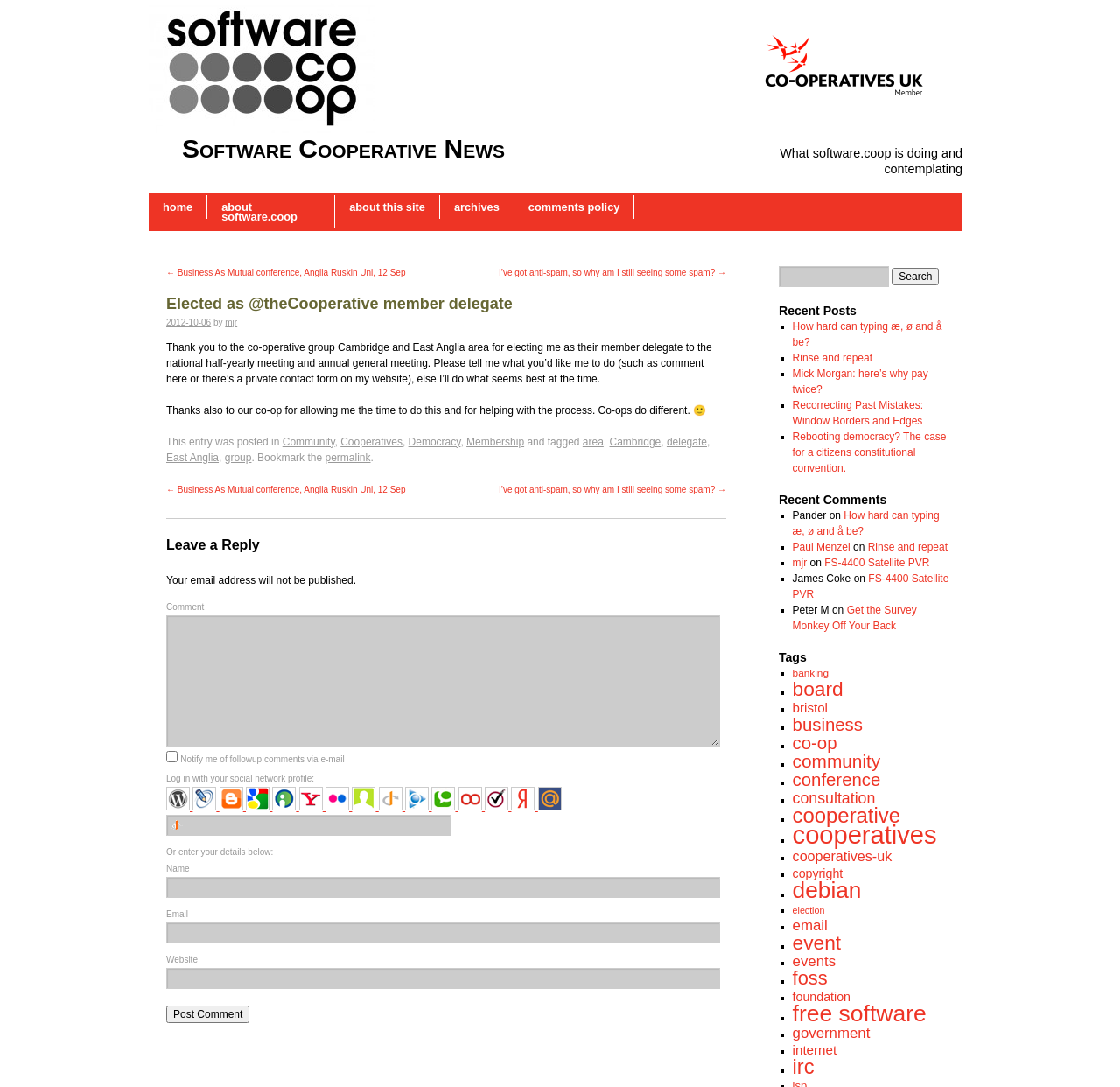Determine the bounding box coordinates of the element's region needed to click to follow the instruction: "Click the '+' button". Provide these coordinates as four float numbers between 0 and 1, formatted as [left, top, right, bottom].

None